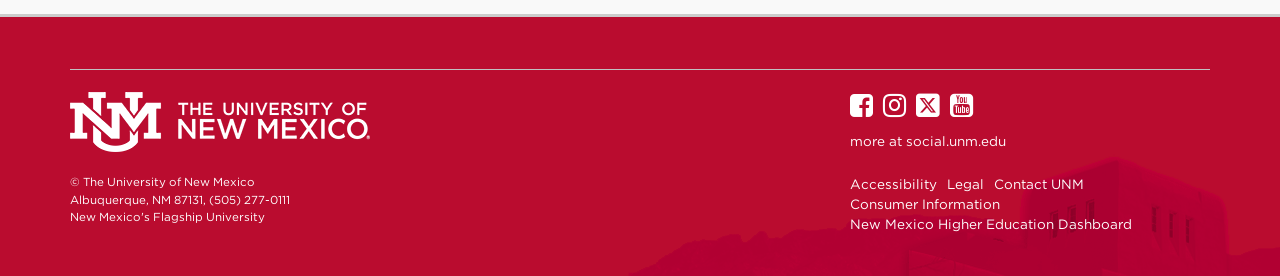What is the phone number of the university?
Please utilize the information in the image to give a detailed response to the question.

The phone number of the university can be found in the StaticText element with the text 'Albuquerque, NM 87131, (505) 277-0111' which is located at the bottom of the webpage.